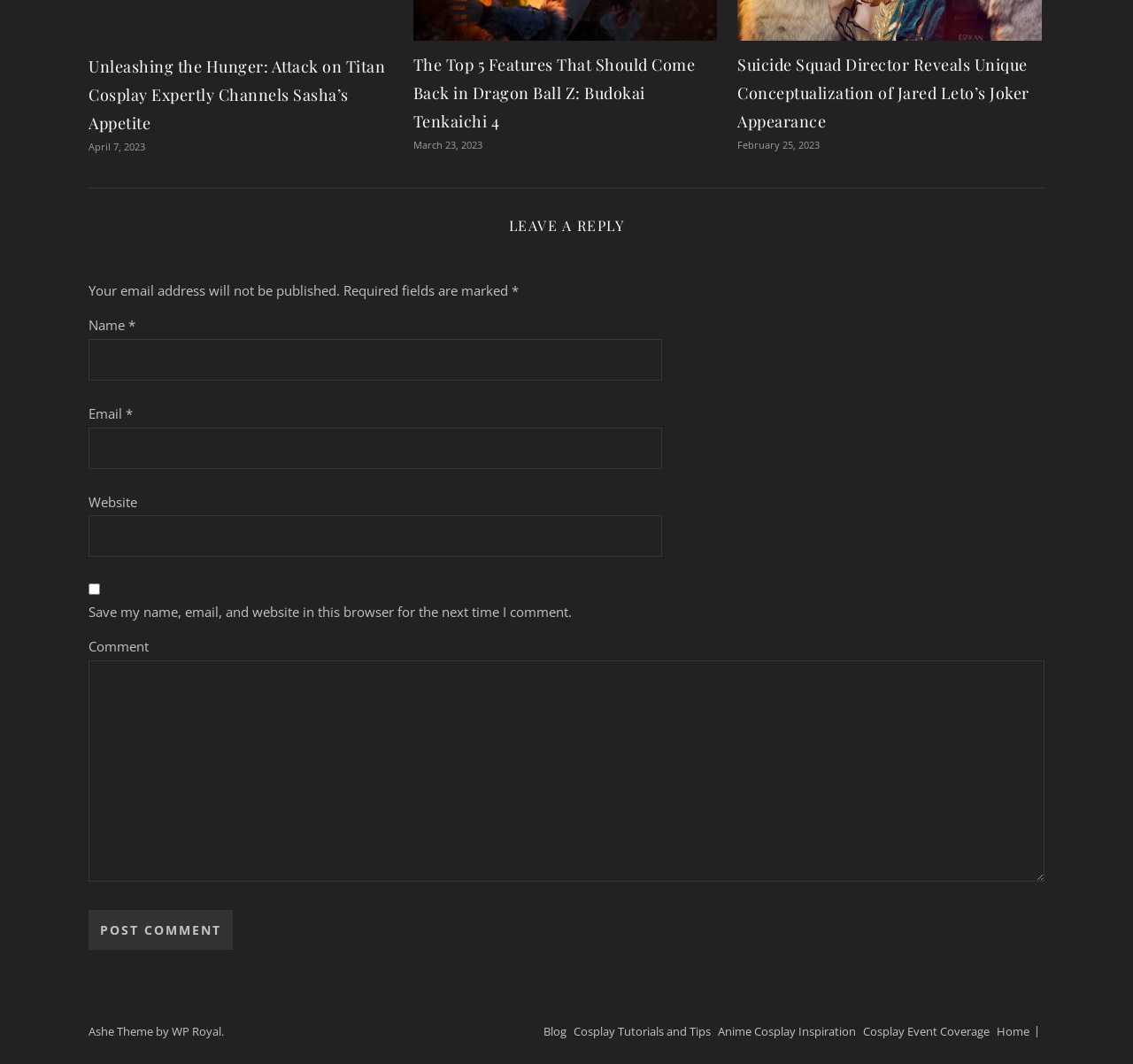From the element description: "Cosplay Tutorials and Tips", extract the bounding box coordinates of the UI element. The coordinates should be expressed as four float numbers between 0 and 1, in the order [left, top, right, bottom].

[0.506, 0.961, 0.627, 0.976]